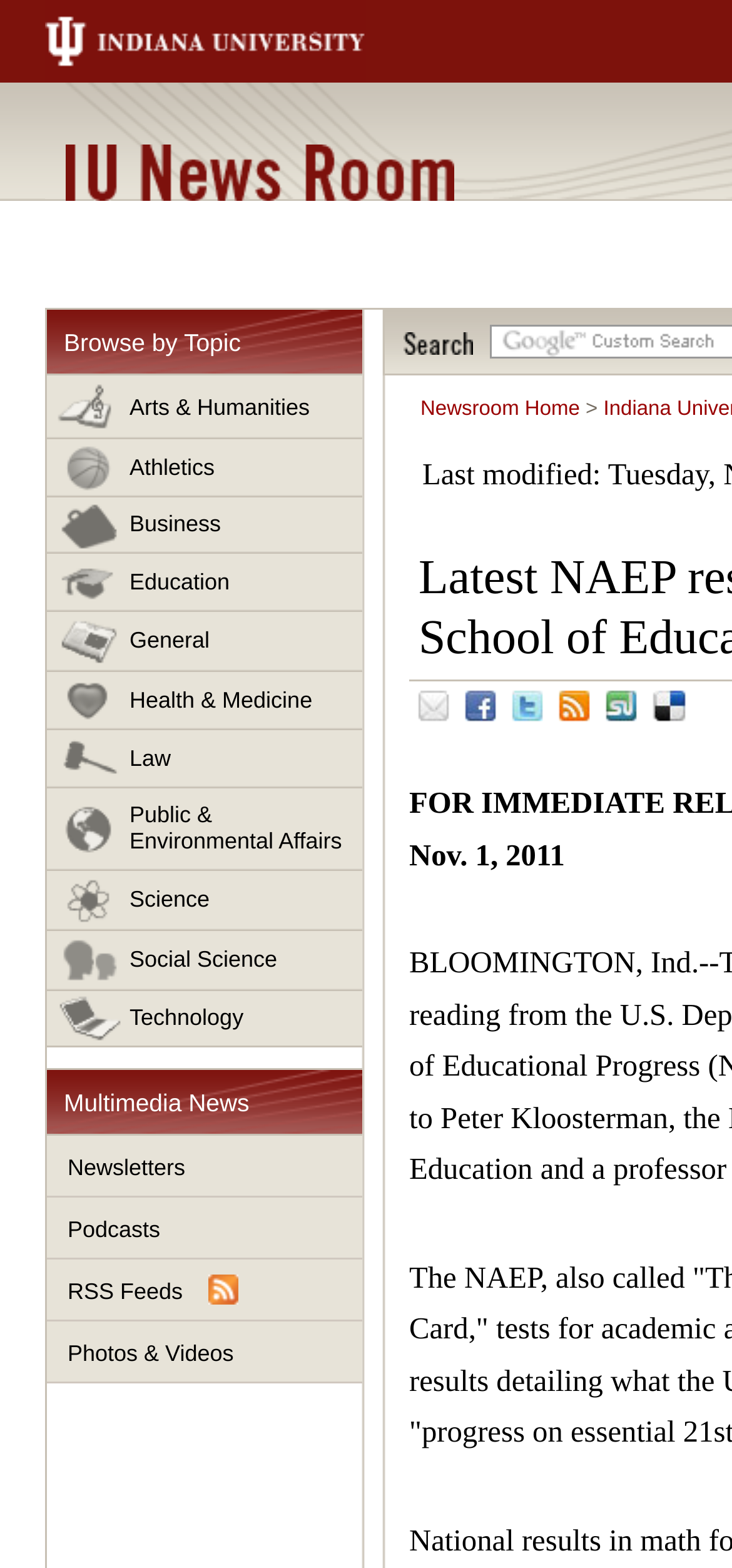Provide an in-depth description of the elements and layout of the webpage.

The webpage appears to be a news article from the Indiana University News Room. At the top left, there is a link to "Indiana University" and a heading that reads "IU News Room". Below this, there is a section titled "Browse by Topic" with 11 links to various topics such as "Arts & Humanities", "Athletics", "Business", and so on.

To the right of the "Browse by Topic" section, there is a search bar with a heading that reads "Search". Below this, there are links to "Newsroom Home" and a static text element that contains a single apostrophe.

Further down the page, there are links to social media platforms such as "Email", "Facebook", "Twitter", "Newsfeeds", and "StumbleUpon". These links are aligned horizontally and are positioned near the bottom of the page.

Finally, there is a static text element that displays the date "Nov. 1, 2011" near the bottom of the page. The main content of the news article appears to be about the latest results from the National Assessment of Educational Progress (NAEP) test, which indicate small but significant gains in math and reading for fourth and eighth grade students.